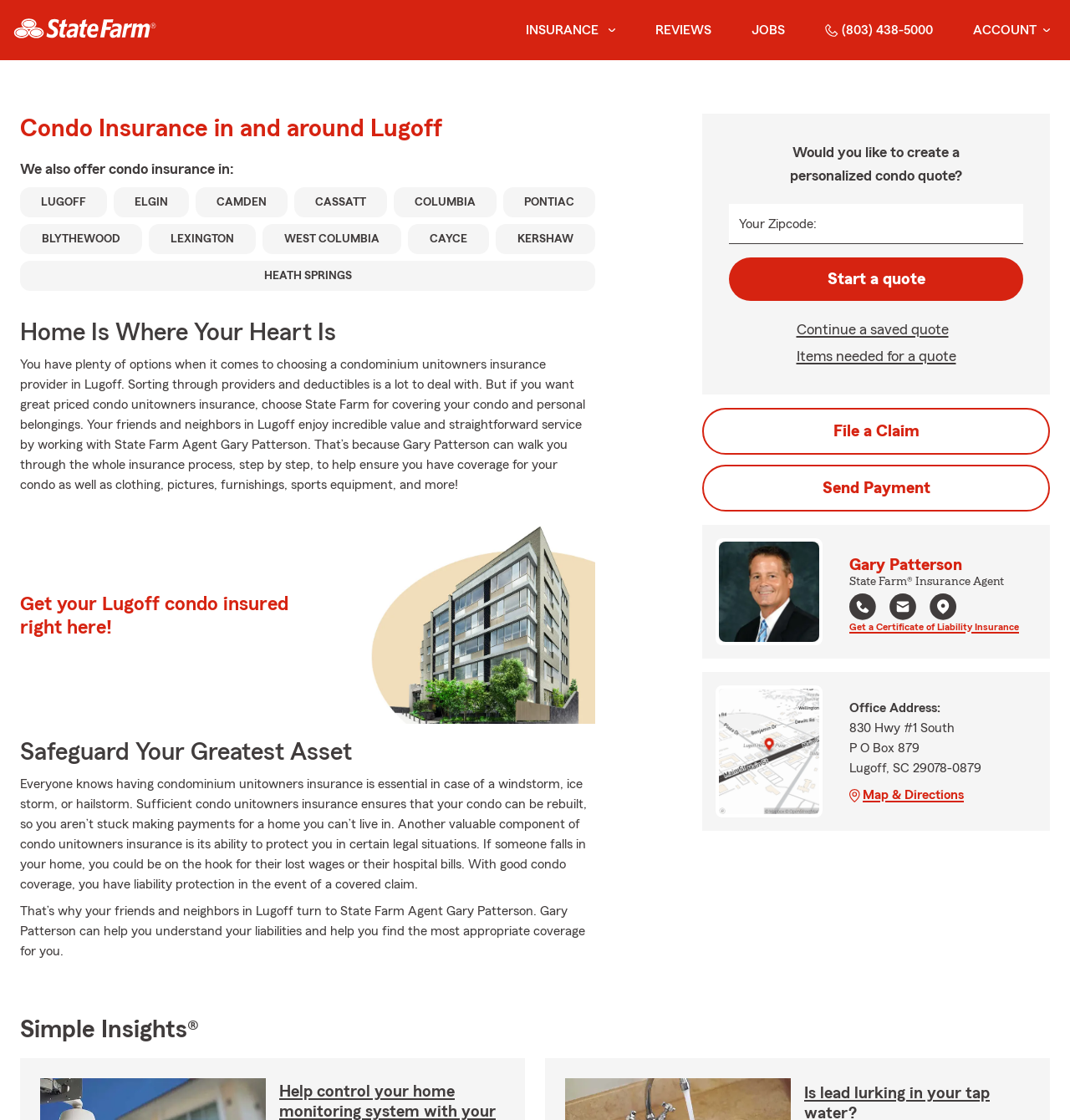Give a one-word or short-phrase answer to the following question: 
What is the purpose of condo unitowners insurance?

To protect against windstorms, ice storms, and hailstorms